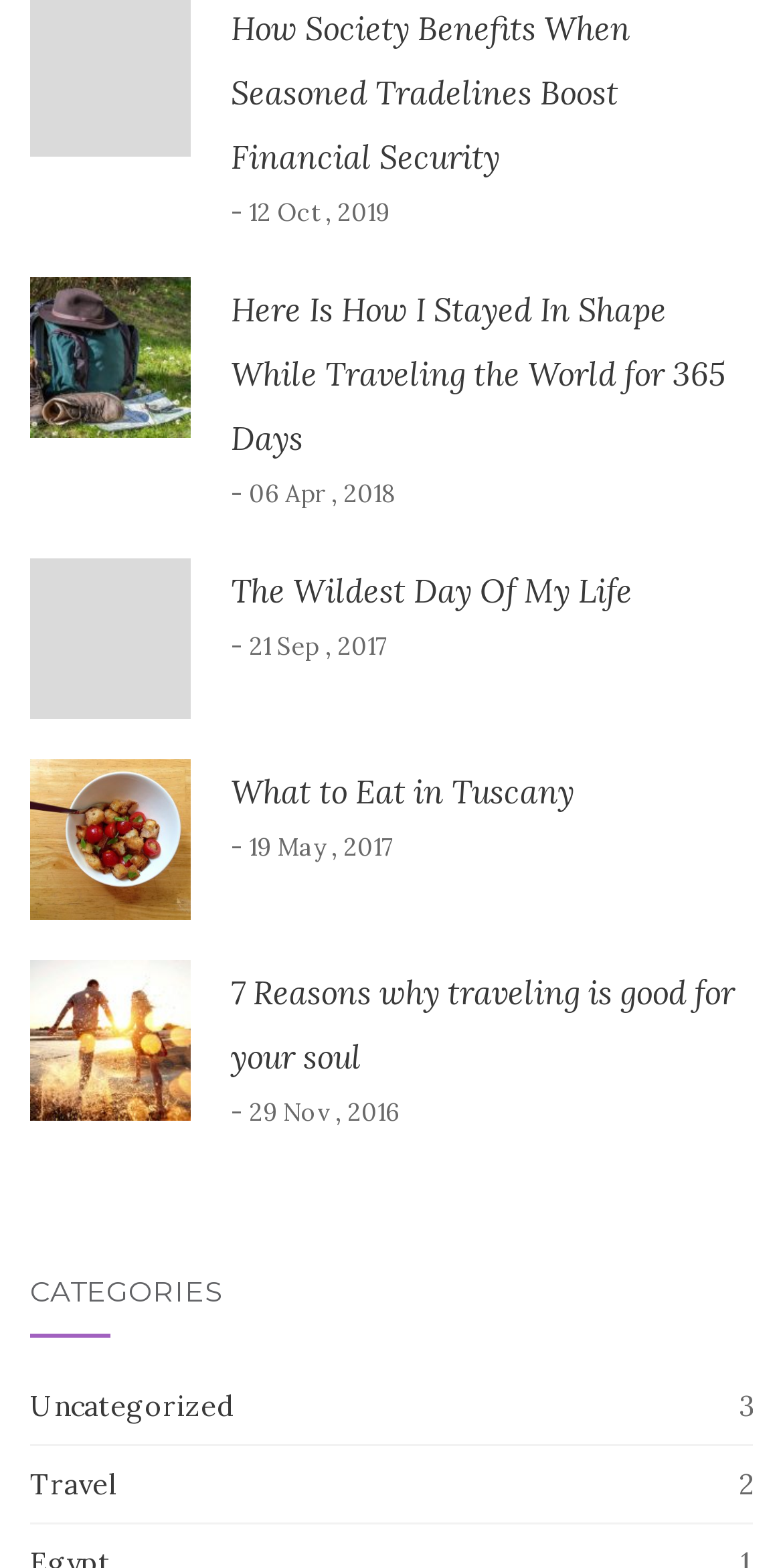How many links are on the left side of the webpage?
Refer to the image and provide a one-word or short phrase answer.

4